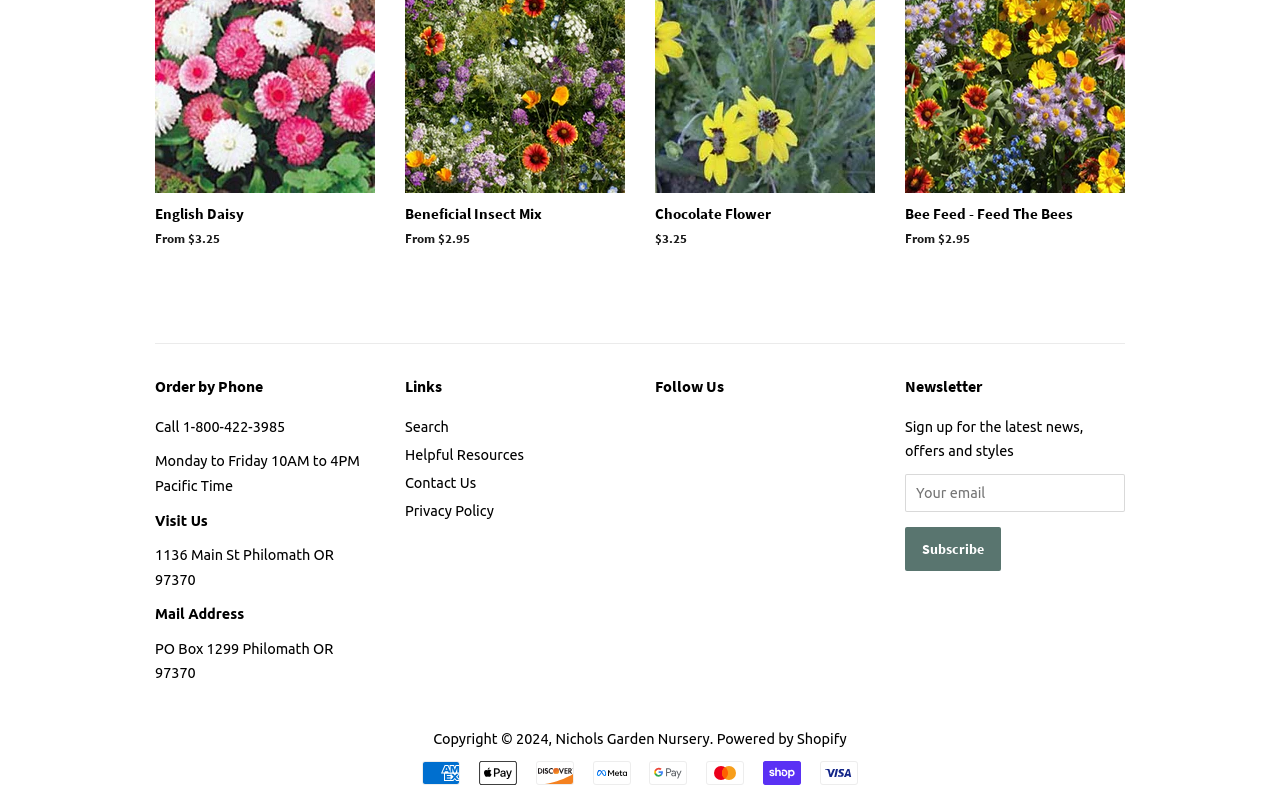What payment methods are accepted?
Please provide a single word or phrase as the answer based on the screenshot.

Multiple